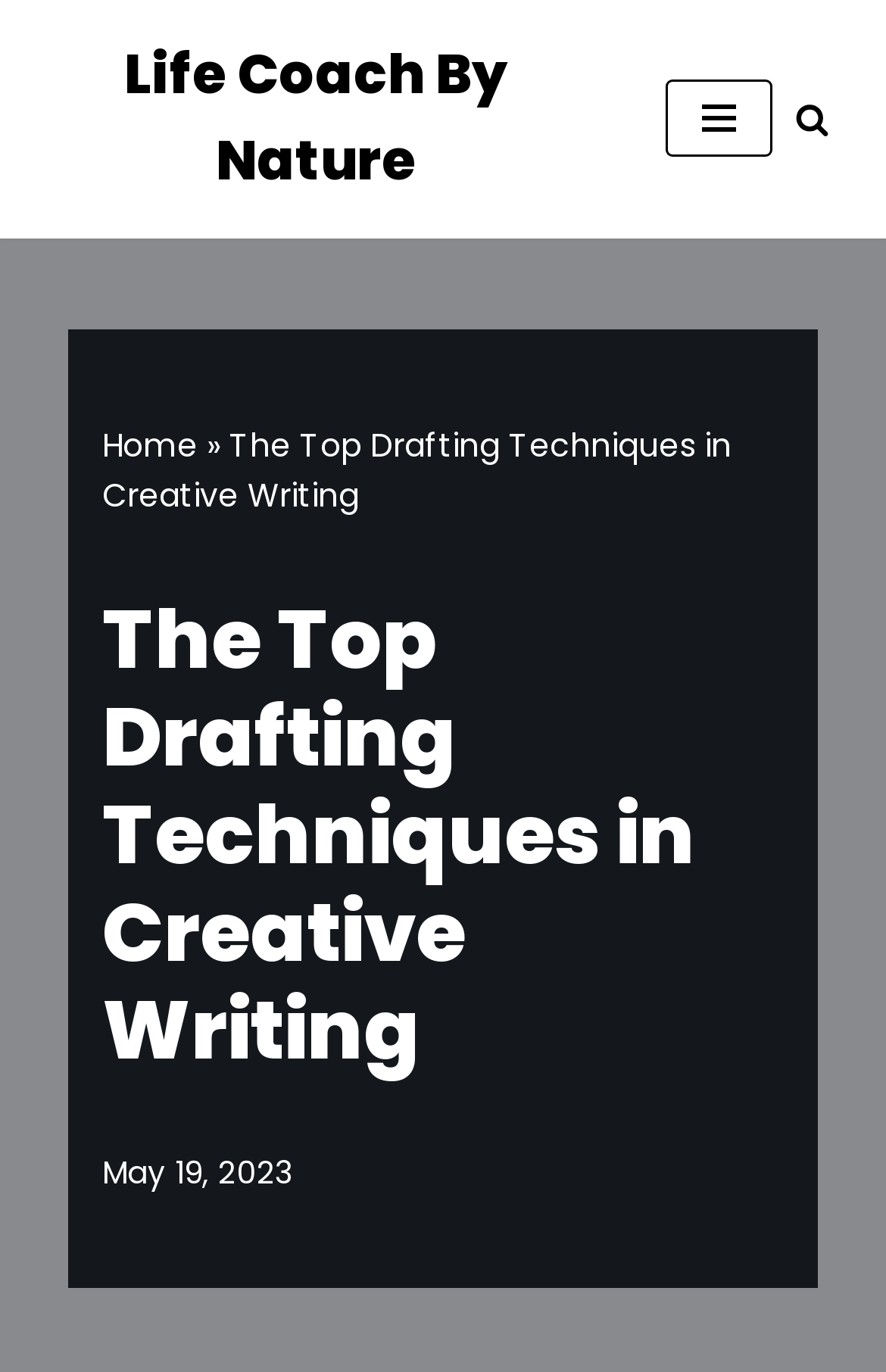Identify the headline of the webpage and generate its text content.

The Top Drafting Techniques in Creative Writing